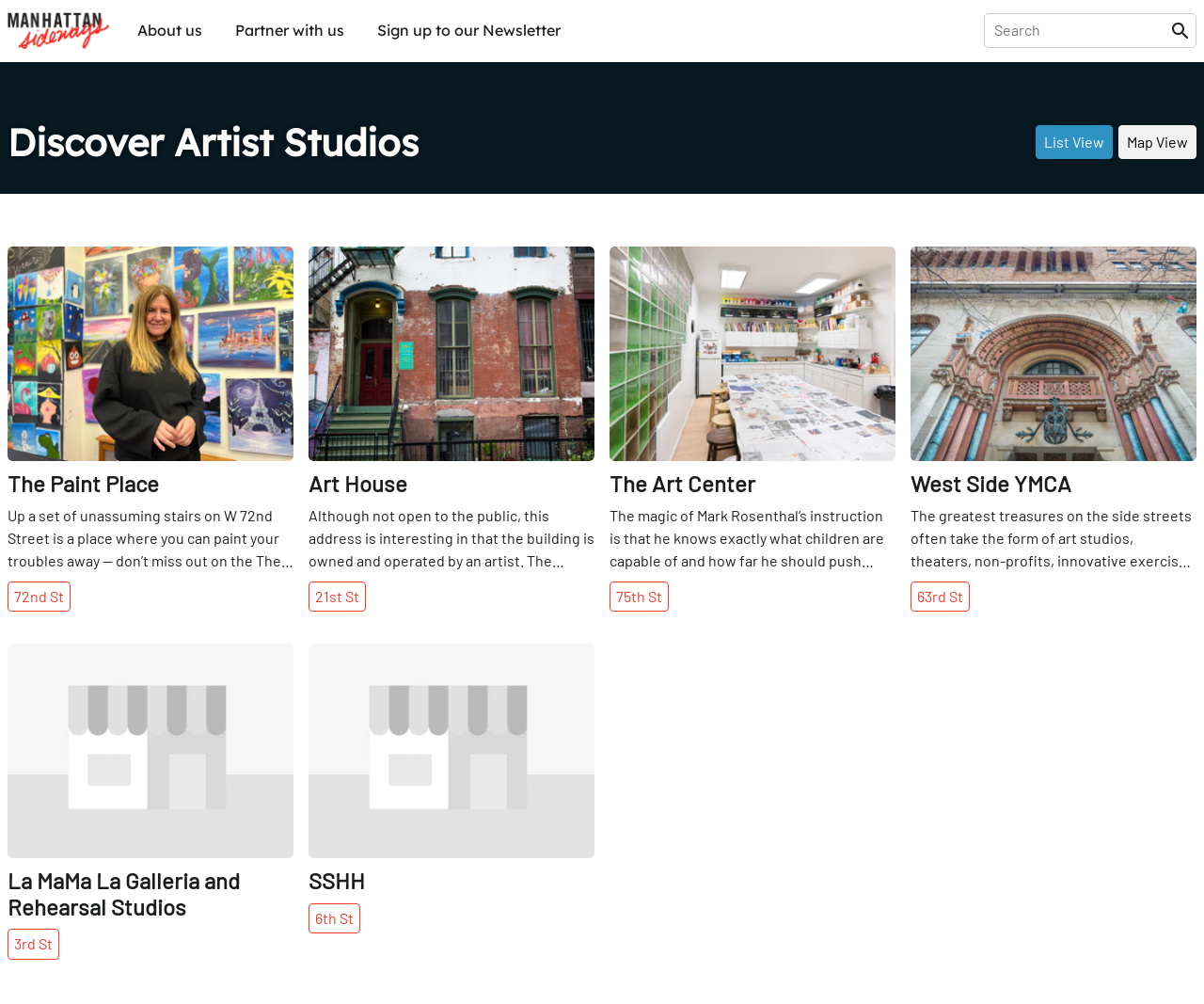Offer an extensive depiction of the webpage and its key elements.

The webpage is about Artist Studios on Manhattan's side streets. At the top, there is a logo of Manhattan Sideways and a navigation menu with links to "About us", "Partner with us", and "Sign up to our Newsletter". On the right side, there is a search box. Below the navigation menu, there is a heading "Discover Artist Studios" and two buttons to switch between list view and map view.

The main content of the webpage is a list of artist studios, each with a heading, a brief description, and a "Share" button. The studios are listed in a vertical layout, with each studio taking up a significant portion of the screen. The descriptions are detailed and provide information about the studios, their history, and the services they offer.

The first studio is "The Paint Place", located on W 72nd Street, which offers paint and sip classes, children's after-school classes, and corporate retreats. The second studio is "Art House", located on 21st St, which is a private studio space rented solely to artists. The third studio is "The Art Center", located on 75th St, which offers art classes for children and adults, with a focus on technique and creative process.

The list continues with more studios, including "YMCA of Greater New York West Side", "La MaMa La Galleria and Rehearsal Studios", and "SSHH". Each studio has a unique description and offers different services and facilities. The webpage also includes buttons to share each studio on social media and links to their locations on the map.

Overall, the webpage provides a comprehensive list of artist studios on Manhattan's side streets, with detailed descriptions and information about each studio.